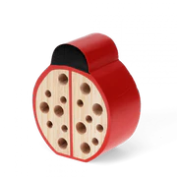What is the color of the roof of the ladybird hotel?
Look at the screenshot and provide an in-depth answer.

The caption specifically mentions that the ladybird hotel has a sleek black roof, which adds to its overall charm and design.